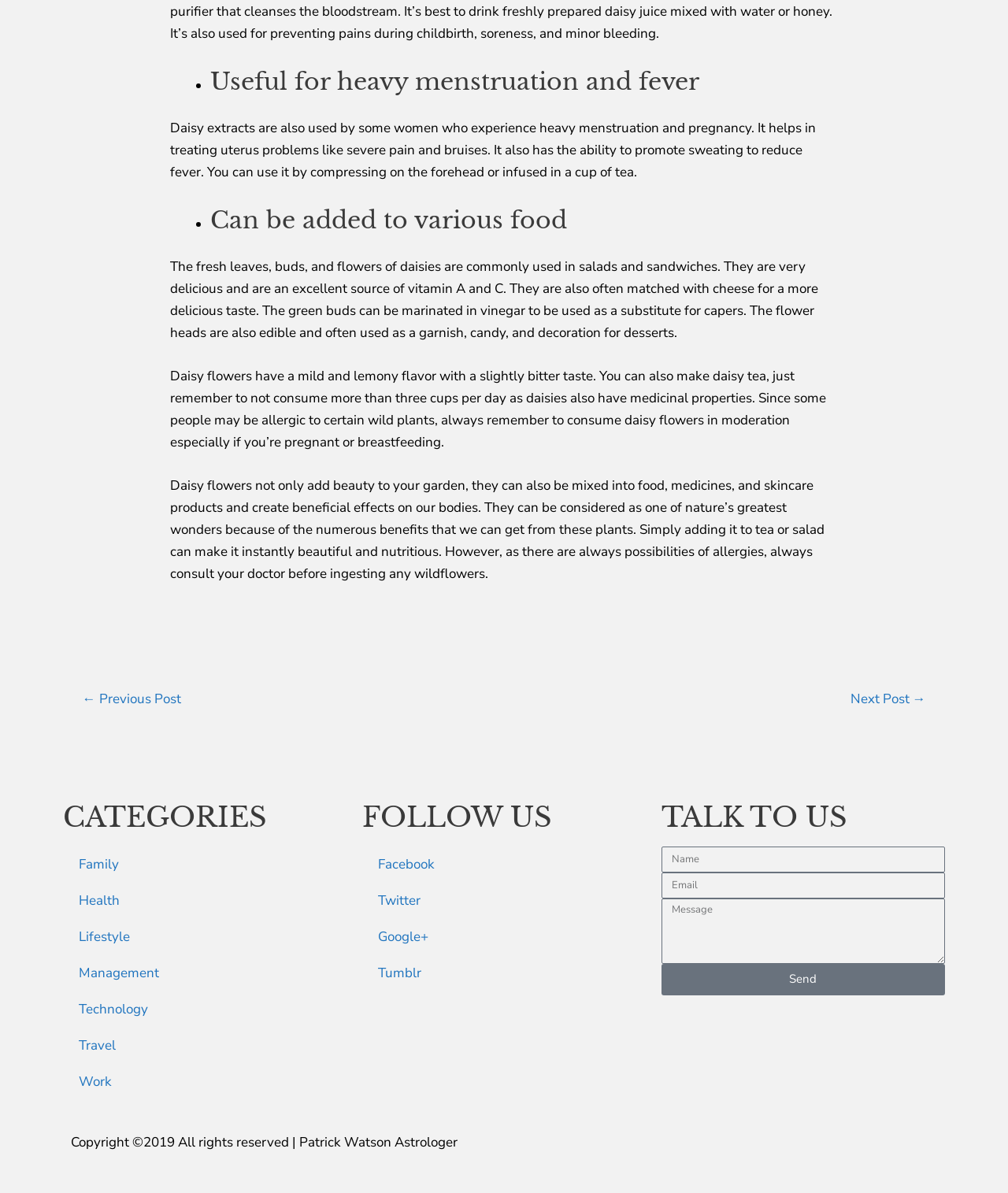Locate and provide the bounding box coordinates for the HTML element that matches this description: "Health".

[0.062, 0.74, 0.344, 0.77]